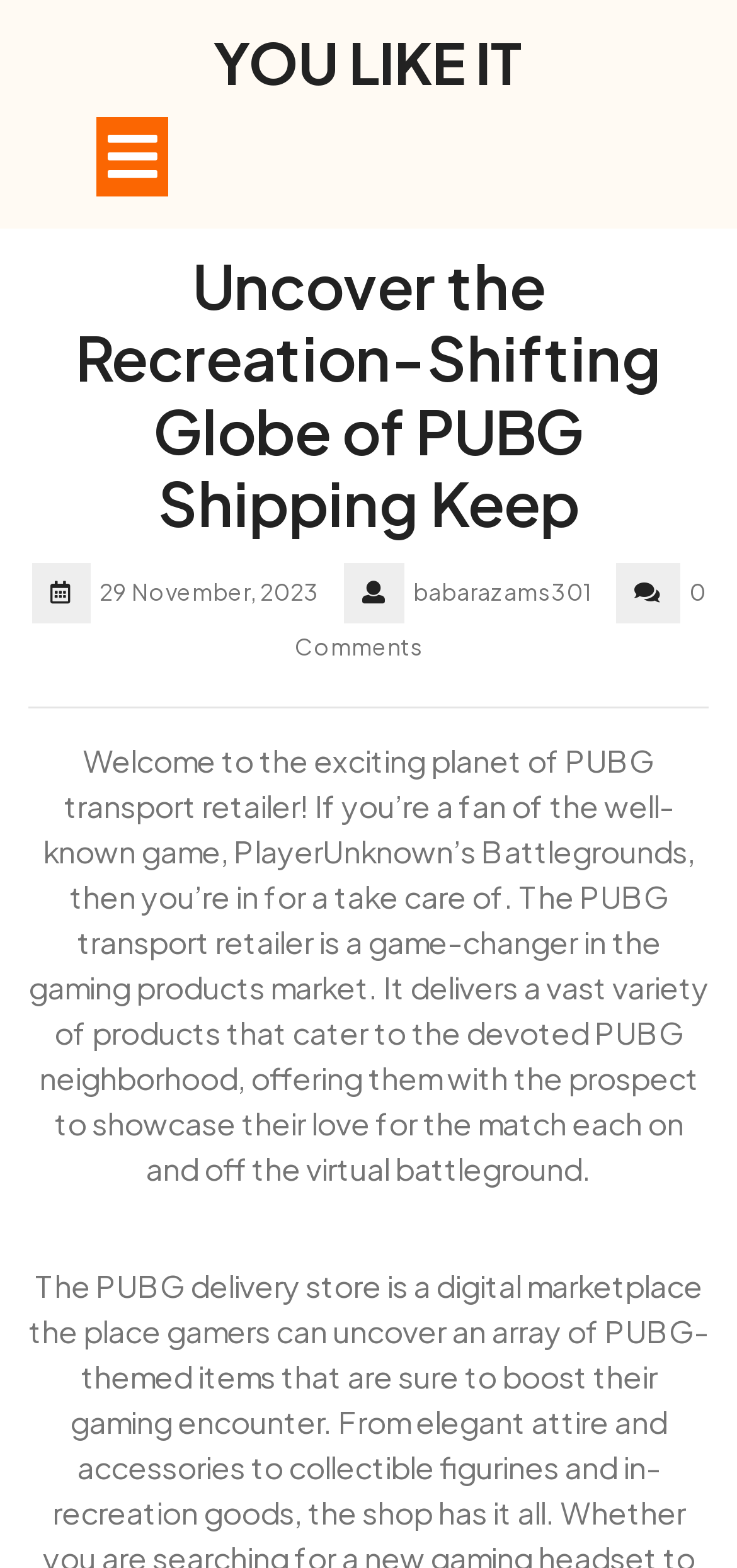Produce an elaborate caption capturing the essence of the webpage.

The webpage appears to be an article or blog post about the PUBG Shipping Keep, a store related to the popular game PlayerUnknown's Battlegrounds. At the top, there is a prominent heading "YOU LIKE IT" which is also a clickable link. Below this heading, there is an open button with an icon, accompanied by another heading that reads "Uncover the Recreation-Shifting Globe of PUBG Shipping Keep". 

To the right of the open button, there are three lines of text: the date "29 November, 2023", the author's name "babarazams301", and "0 Comments". A horizontal separator line is placed below these text lines. 

The main content of the webpage is a paragraph of text that welcomes readers to the PUBG transport retailer, describing it as a game-changer in the gaming products market. The text explains that the store offers a wide variety of products catering to the dedicated PUBG community, allowing them to showcase their love for the game both in and out of the virtual battleground.